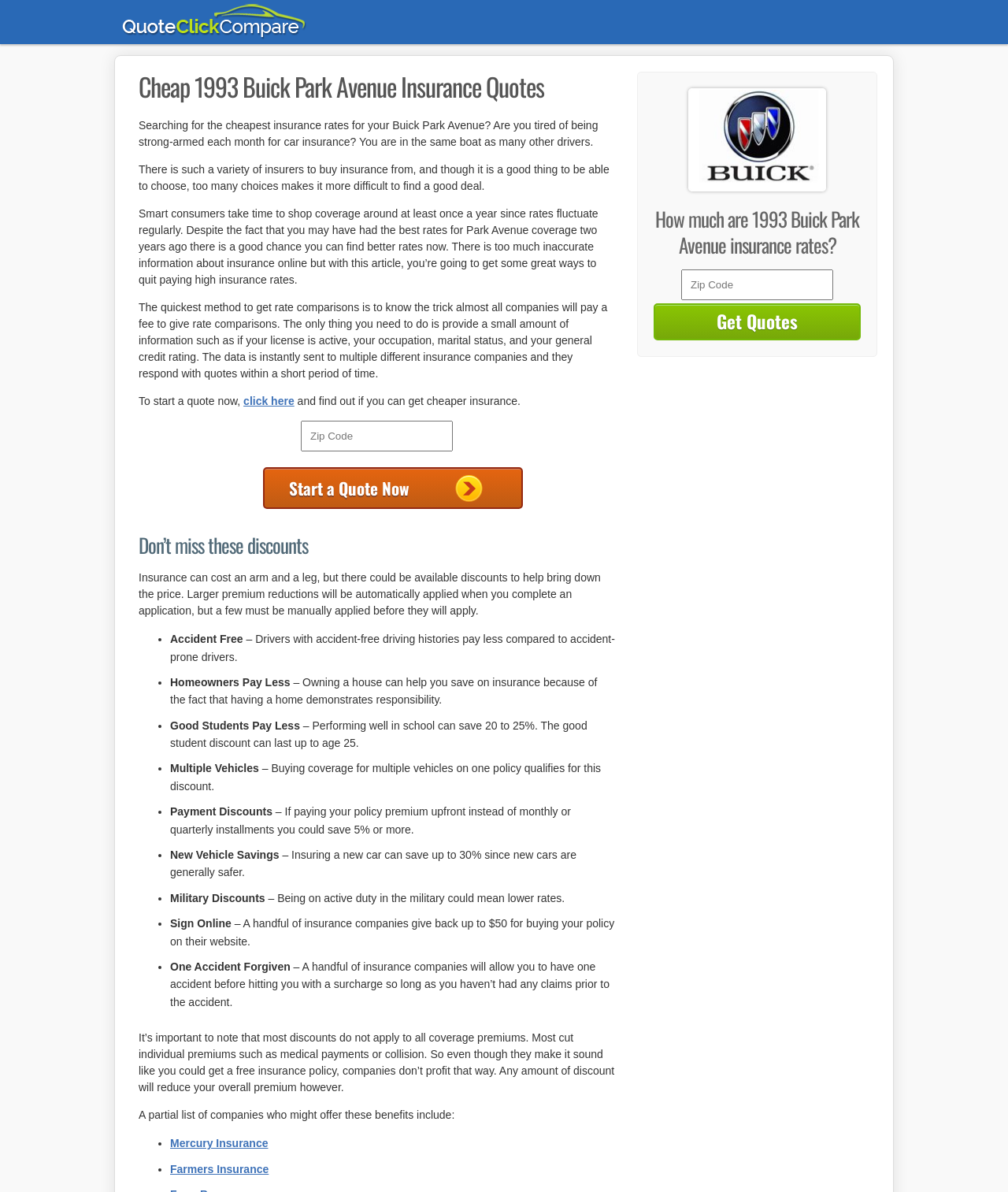Explain the webpage's design and content in an elaborate manner.

This webpage is about finding cheap insurance quotes for a 1993 Buick Park Avenue. At the top, there is a link to QuoteClickCompare.com, accompanied by an image of the same name. Below this, there is a heading that reads "Cheap 1993 Buick Park Avenue Insurance Quotes". 

The main content of the page is divided into two sections. The first section discusses the importance of shopping around for insurance quotes and how rates can fluctuate regularly. It also explains that providing some basic information can help get quotes from multiple insurance companies. There is a call-to-action to start a quote, accompanied by a zip code input field and a button to get quotes.

The second section is titled "Don't miss these discounts" and lists various discounts that may be available, such as accident-free driving, being a homeowner, good student discounts, and more. Each discount is explained in a brief paragraph.

On the right side of the page, there is an image related to insurance for a 1993 Buick Park Avenue, followed by a heading that asks "How much are 1993 Buick Park Avenue insurance rates?" Below this, there is another zip code input field and a button to get quotes.

Throughout the page, there are links to various insurance companies, such as Mercury Insurance and Farmers Insurance, that may offer these discounts.